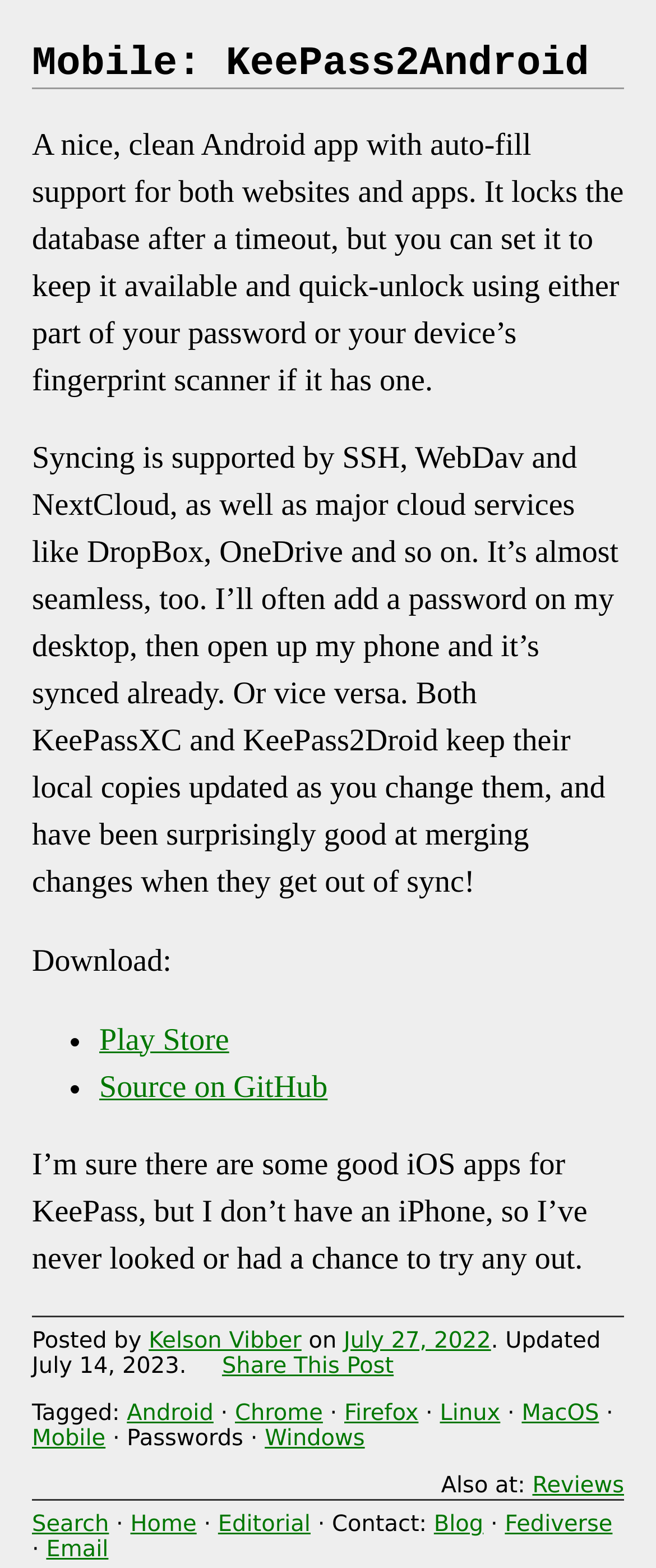Using the description: "Email", identify the bounding box of the corresponding UI element in the screenshot.

[0.07, 0.981, 0.165, 0.997]